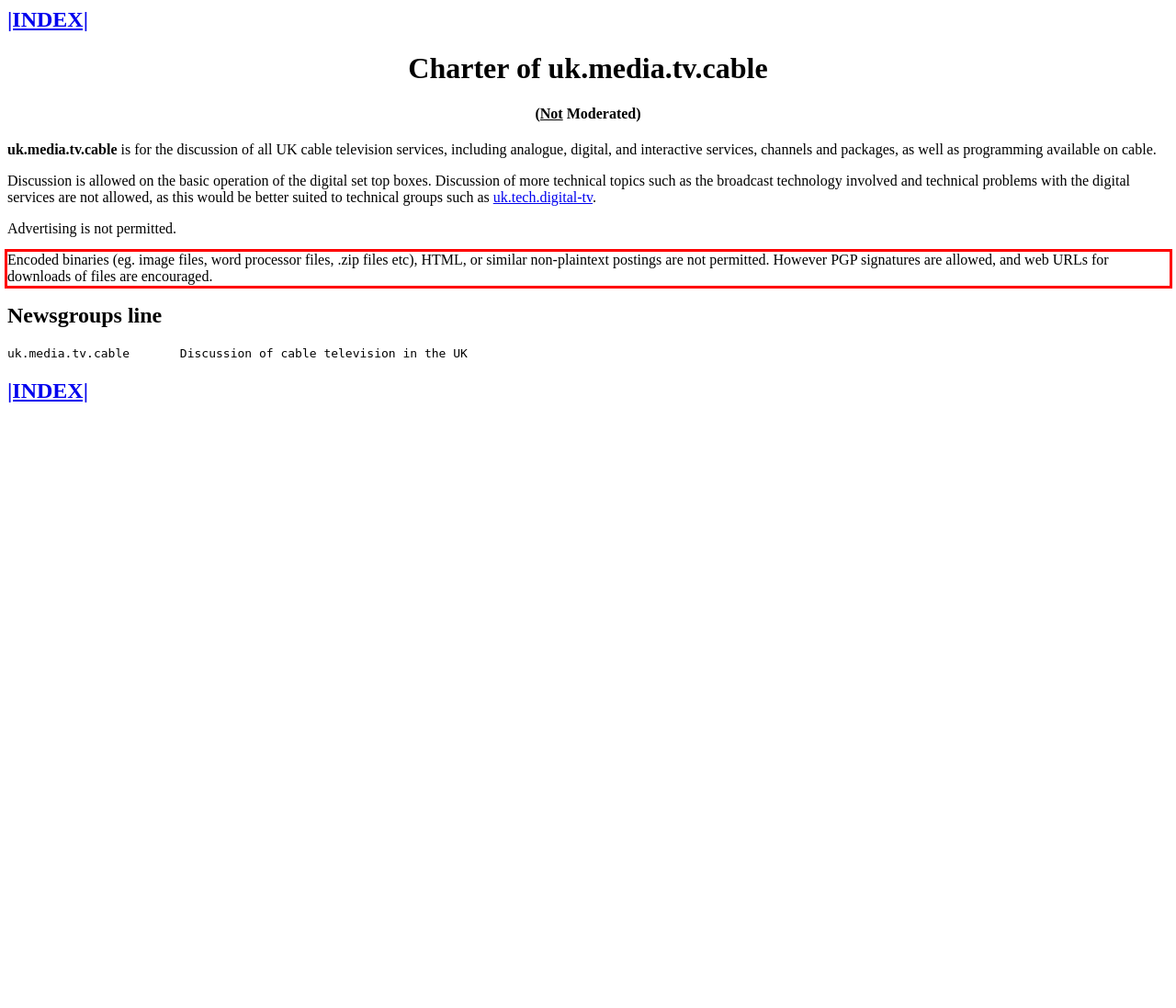Please take the screenshot of the webpage, find the red bounding box, and generate the text content that is within this red bounding box.

Encoded binaries (eg. image files, word processor files, .zip files etc), HTML, or similar non-plaintext postings are not permitted. However PGP signatures are allowed, and web URLs for downloads of files are encouraged.